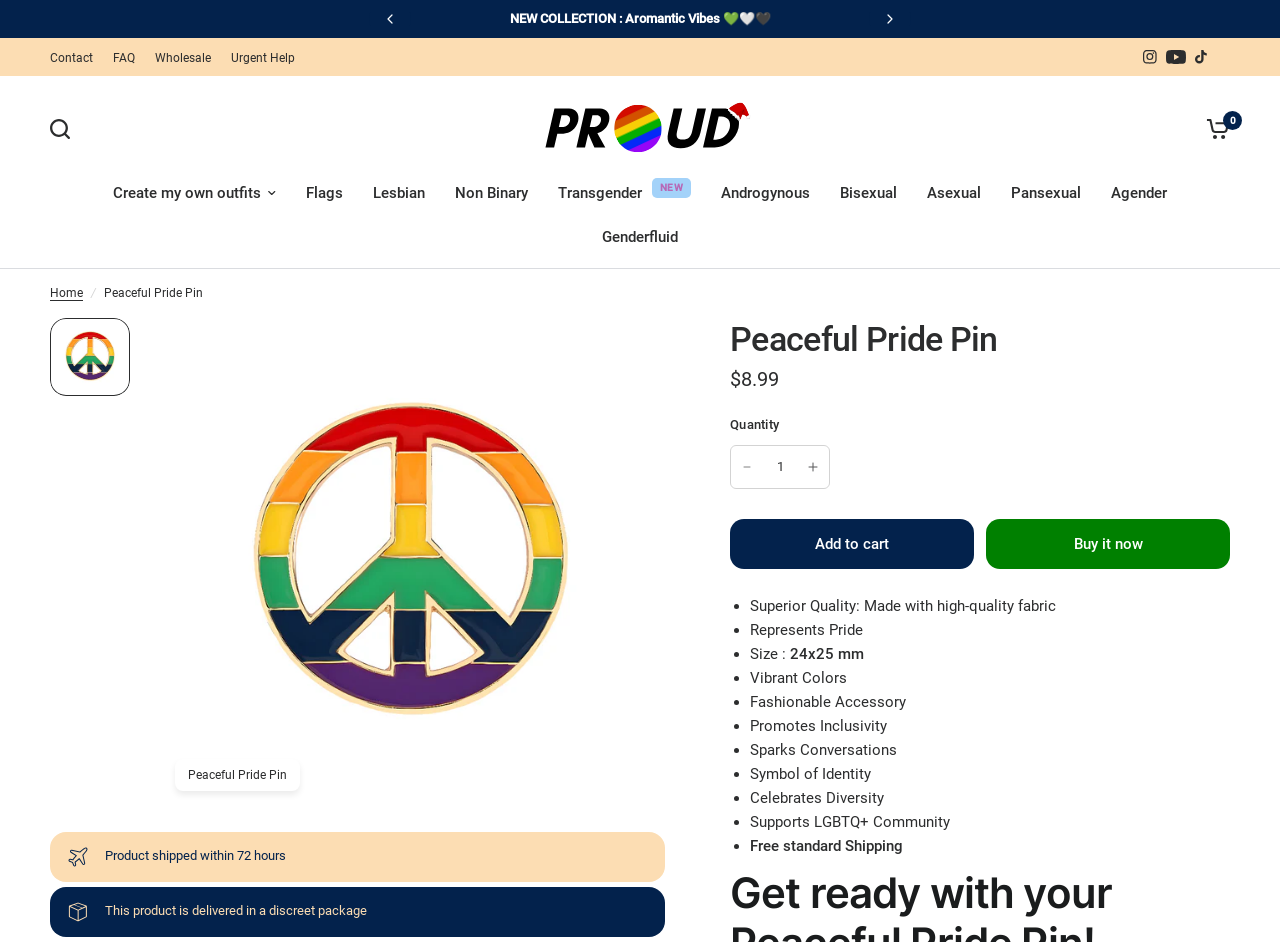Find the bounding box coordinates for the area that should be clicked to accomplish the instruction: "Add the 'Peaceful Pride Pin' to cart".

[0.57, 0.551, 0.761, 0.604]